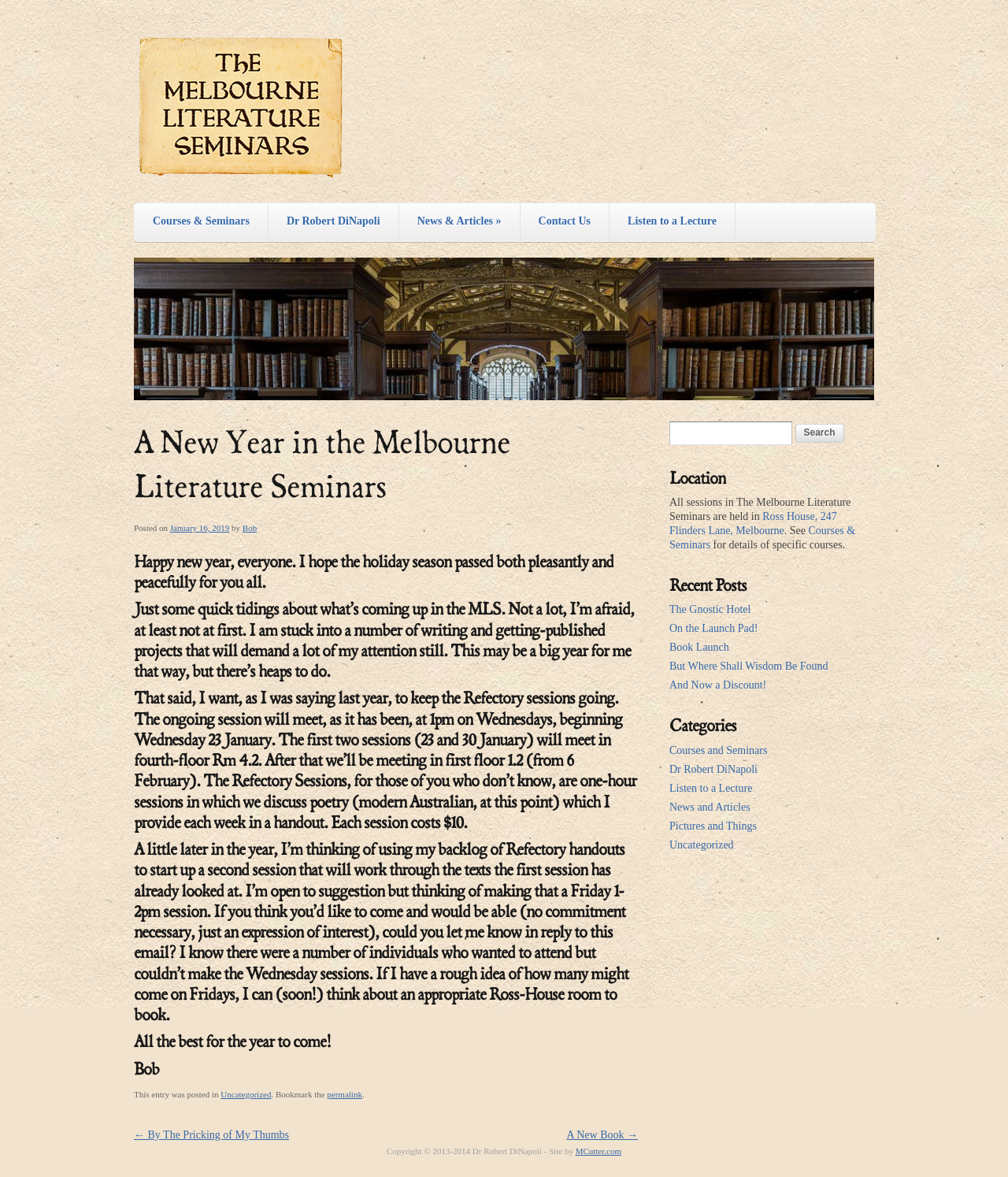Locate the bounding box coordinates of the clickable area to execute the instruction: "Search for a topic". Provide the coordinates as four float numbers between 0 and 1, represented as [left, top, right, bottom].

[0.664, 0.358, 0.786, 0.378]